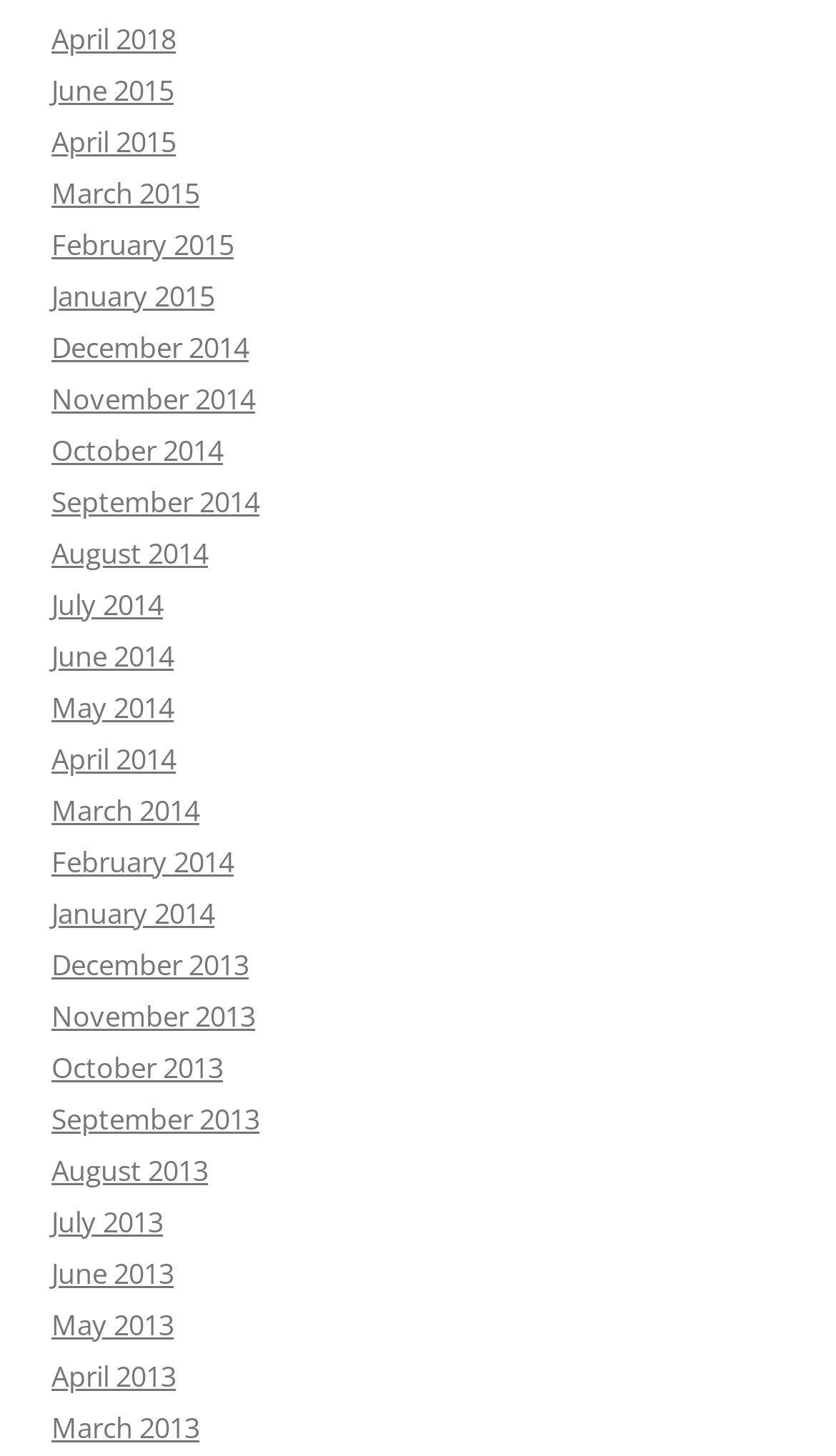Provide the bounding box coordinates of the HTML element this sentence describes: "September 2014". The bounding box coordinates consist of four float numbers between 0 and 1, i.e., [left, top, right, bottom].

[0.062, 0.331, 0.31, 0.358]